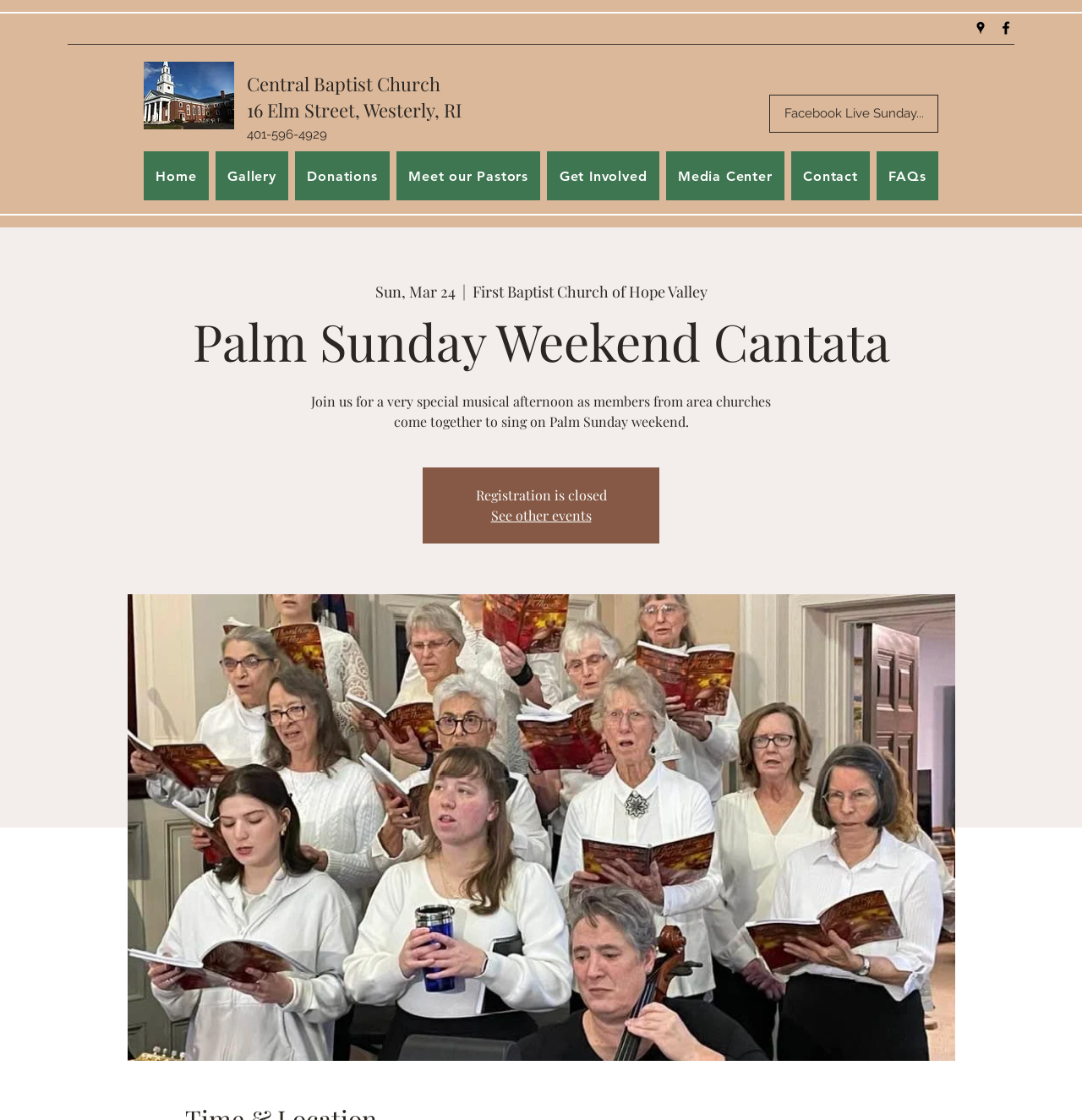Determine the bounding box coordinates of the element's region needed to click to follow the instruction: "Check the event details". Provide these coordinates as four float numbers between 0 and 1, formatted as [left, top, right, bottom].

[0.288, 0.35, 0.712, 0.384]